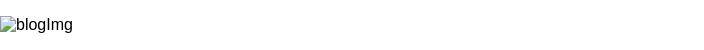What is the overarching theme of the No-Code App Builder Platform?
Look at the screenshot and respond with a single word or phrase.

Innovation through user-friendly design